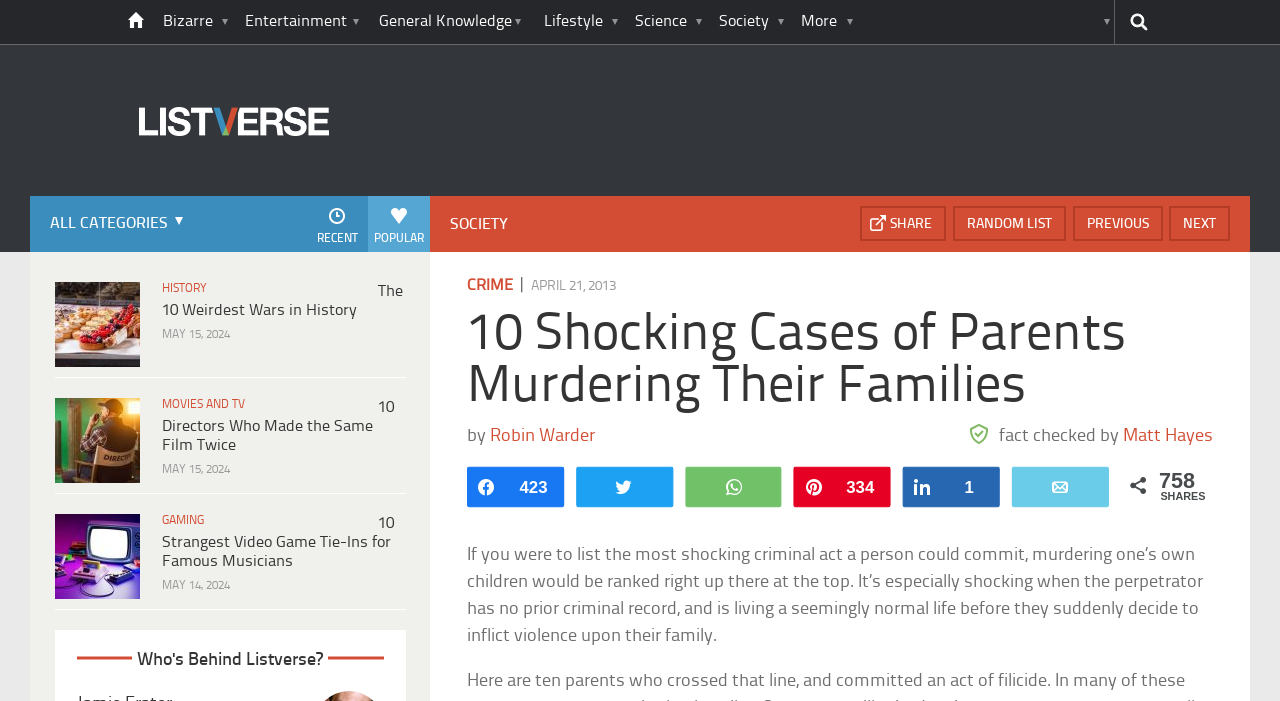Explain the webpage in detail, including its primary components.

This webpage appears to be an article listing from a website called Listverse. At the top of the page, there is a navigation menu with links to various categories such as "Bizarre", "Entertainment", "General Knowledge", and more. Below the navigation menu, there is a search bar and a link to the website's logo.

The main content of the page is divided into three sections, each containing an article with a heading, a link to the article, and a timestamp indicating when it was published. The articles are arranged vertically, with the first article starting from the top left corner of the page. The headings of the articles are "The 10 Weirdest Wars in History", "10 Directors Who Made the Same Film Twice", and "10 Strangest Video Game Tie-Ins for Famous Musicians".

To the right of the articles, there are links to navigate to the next, previous, or a random list. There are also links to share the article on various social media platforms.

Below the articles, there is a section dedicated to the current article, "10 Shocking Cases of Parents Murdering Their Families". This section includes a heading, a byline indicating the author, and a timestamp indicating when the article was published. There is also an image and a fact-checking credit.

At the bottom of the page, there are links to share the article on various social media platforms, as well as a count of the number of shares.